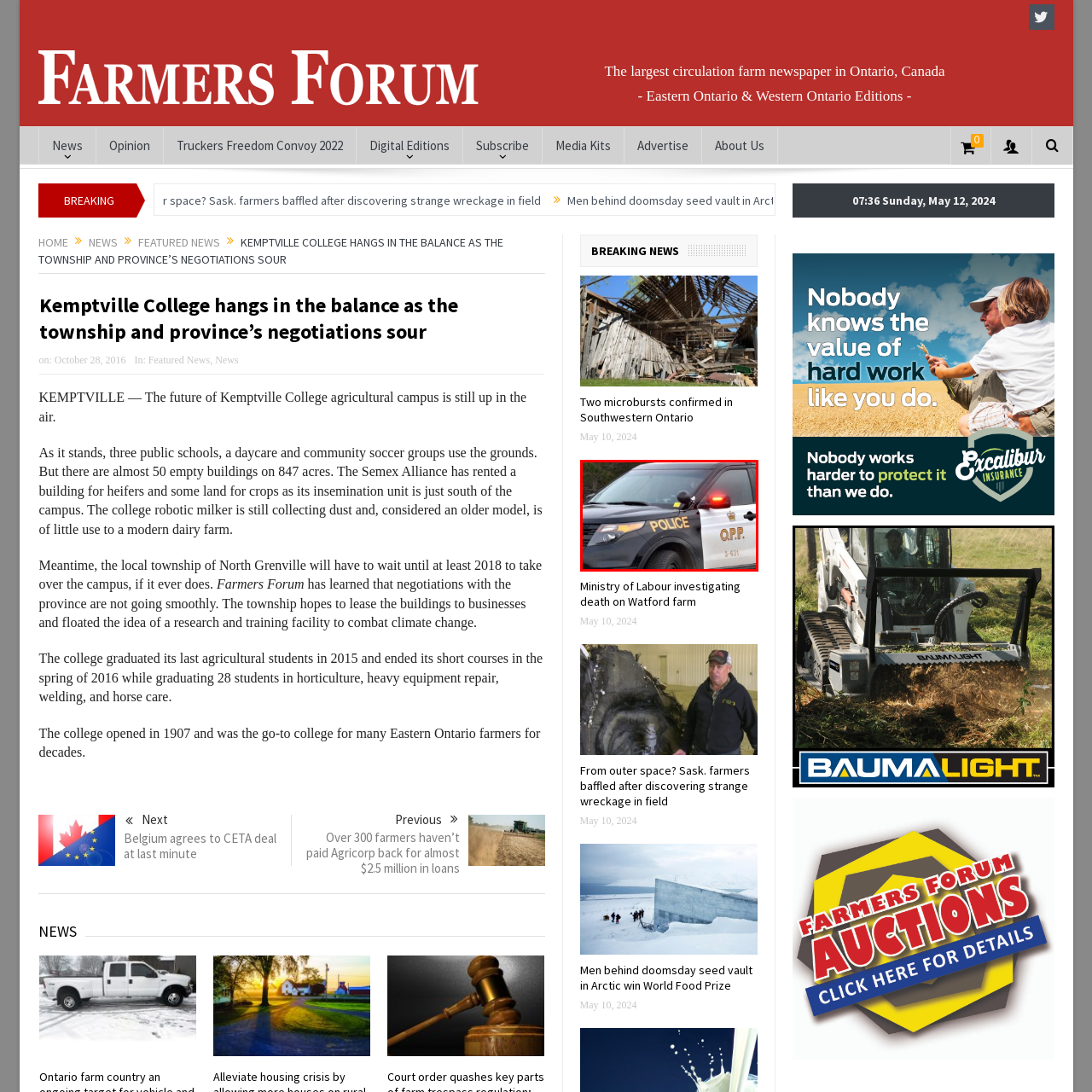Give a detailed narrative of the image enclosed by the red box.

The image features an Ontario Provincial Police (O.P.P.) vehicle, clearly marked with the words "POLICE" in bold letters along the side. The vehicle's red light is activated, indicating it may be responding to an emergency or active situation. The prominently displayed O.P.P. emblem reflects the vehicle’s affiliation with law enforcement in Ontario, Canada. This image is likely associated with news topics such as public safety, traffic incidents, or police investigations, underscoring the role of local authorities in maintaining community safety. The setting appears to be an outdoor location, typical for patrol duties.